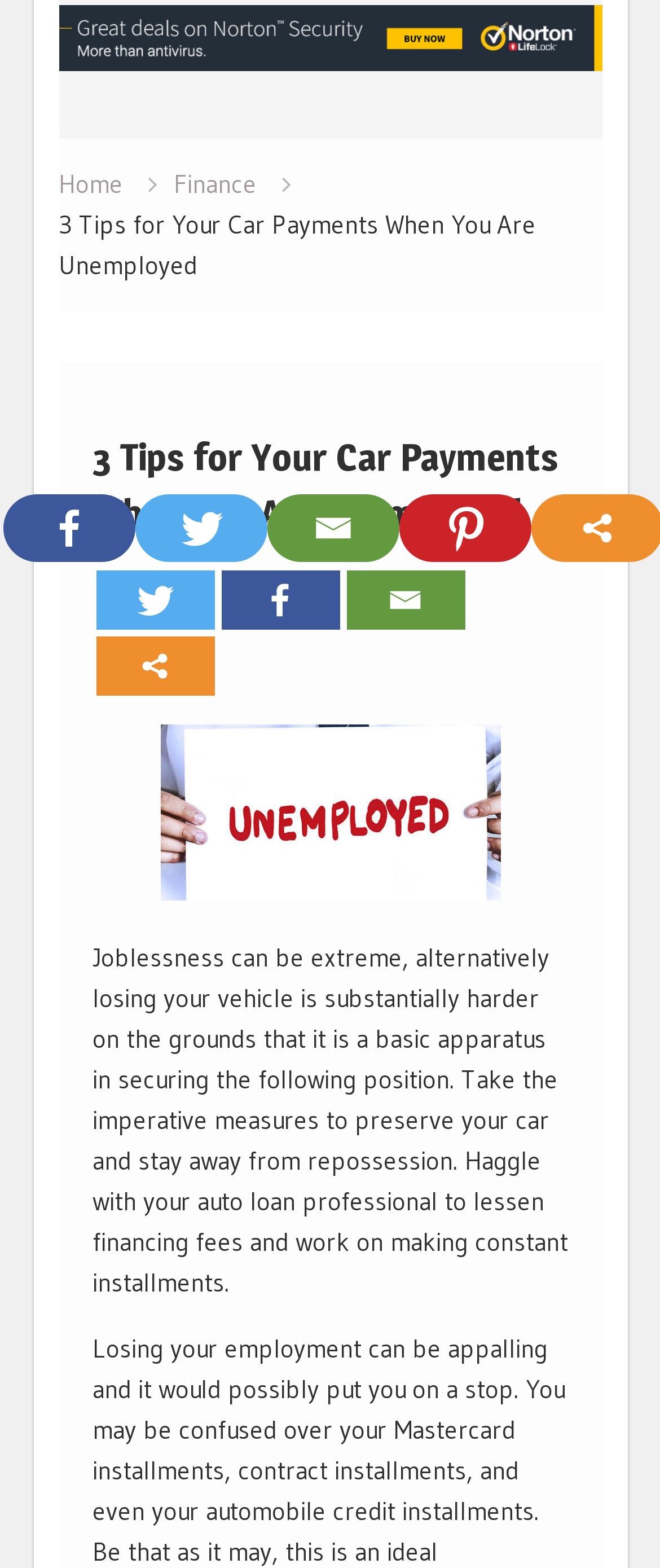Identify the bounding box coordinates for the UI element described as: "alt="More" title="More"".

[0.145, 0.406, 0.324, 0.444]